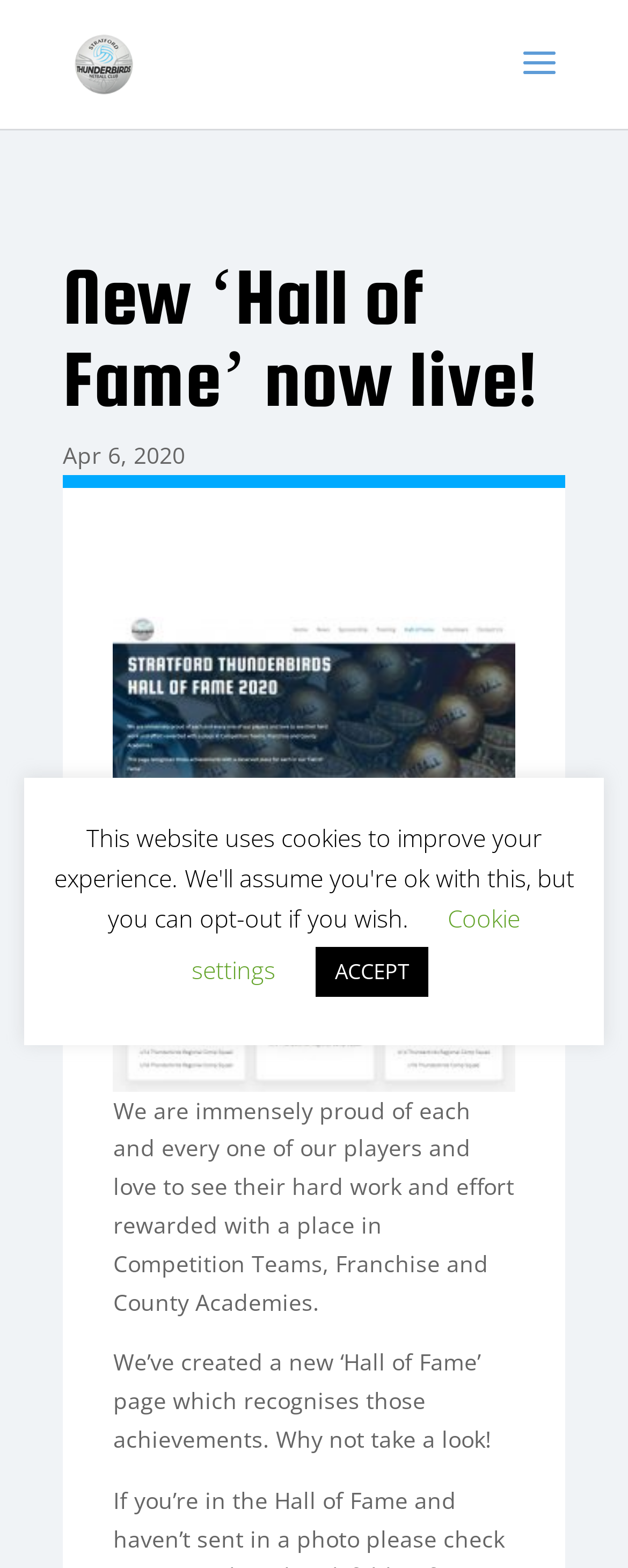What is the purpose of the 'Hall of Fame' page?
Please provide a detailed answer to the question.

I inferred the purpose of the 'Hall of Fame' page by reading the StaticText element with the bounding box coordinates [0.18, 0.859, 0.783, 0.927], which says 'We’ve created a new ‘Hall of Fame’ page which recognises those achievements.'